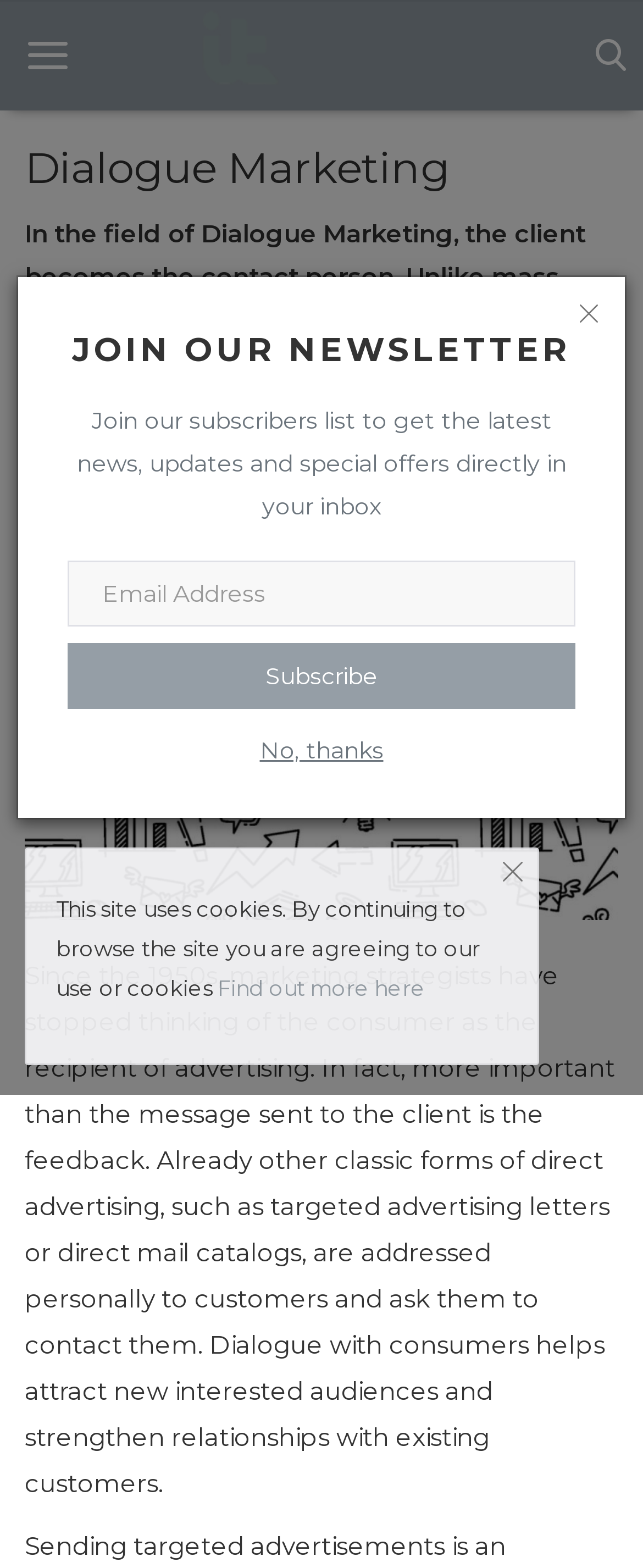Determine the bounding box coordinates of the target area to click to execute the following instruction: "Go to Home."

[0.051, 0.131, 0.667, 0.176]